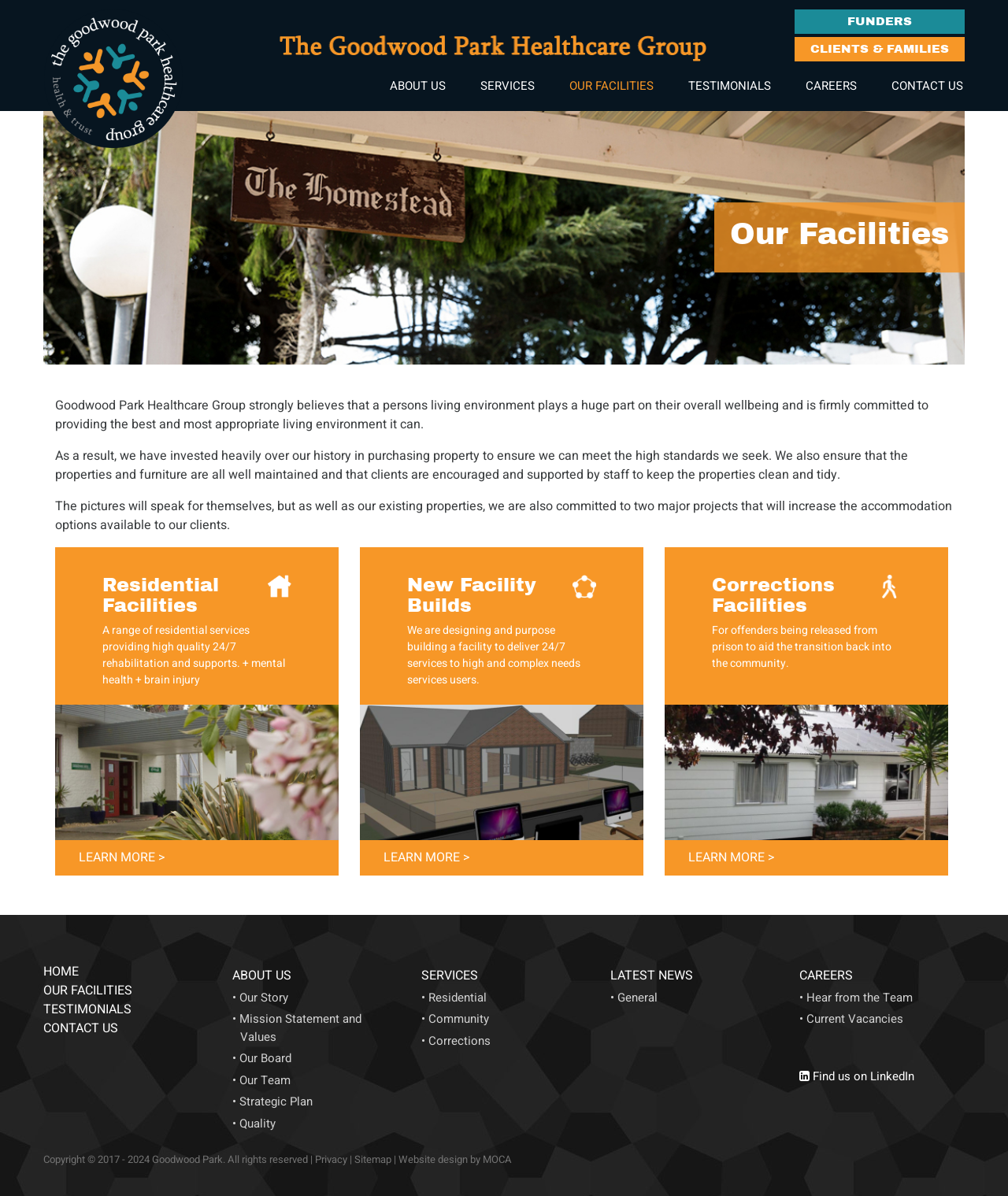What can be learned from the 'About Us' section?
Can you give a detailed and elaborate answer to the question?

The 'About Us' section on the webpage provides information about Goodwood Park Healthcare Group's story, mission statement, values, board, team, strategic plan, and quality, which can be learned by clicking on the respective links.